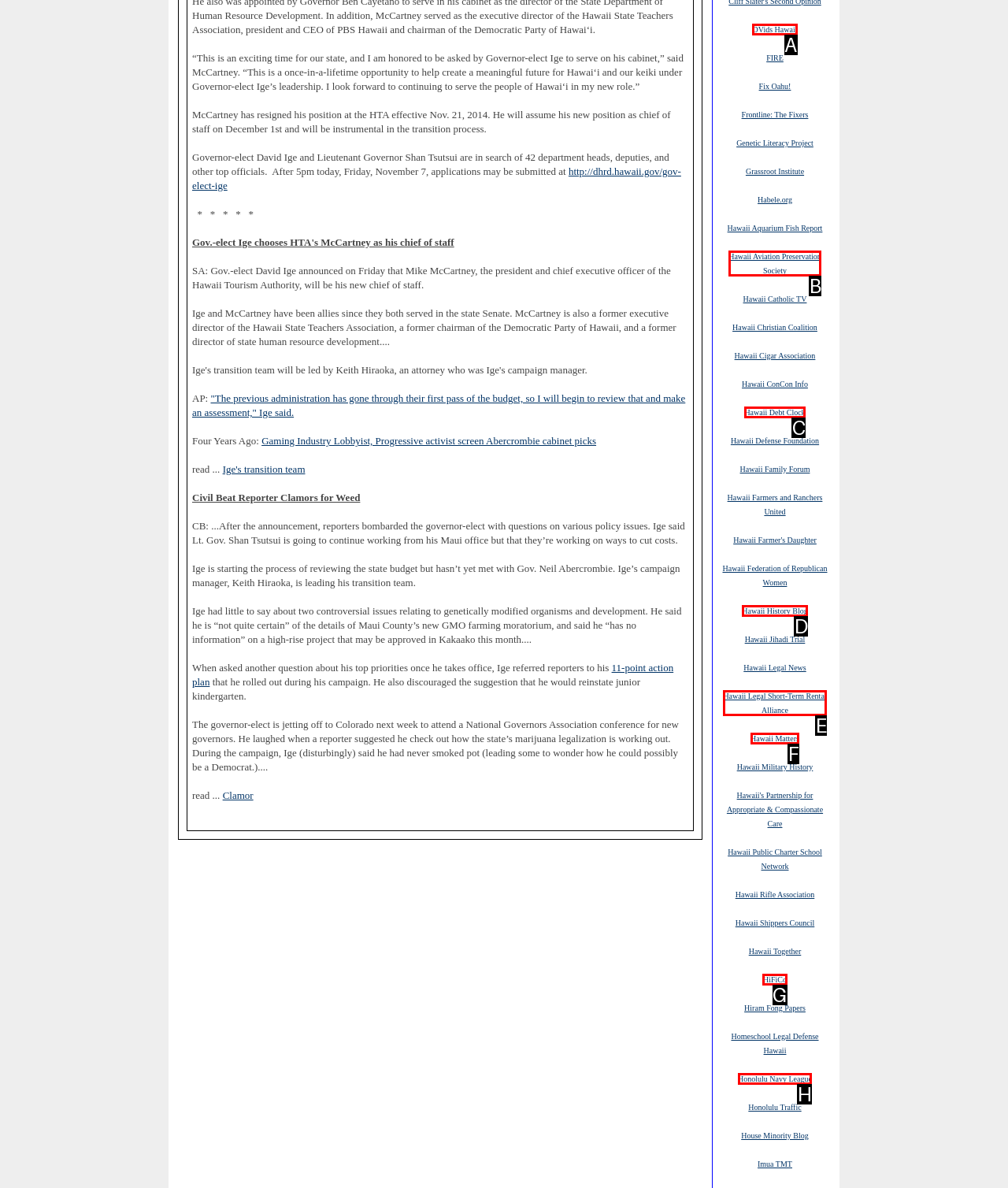Select the letter that corresponds to the description: Hawaii Aviation Preservation Society. Provide your answer using the option's letter.

B